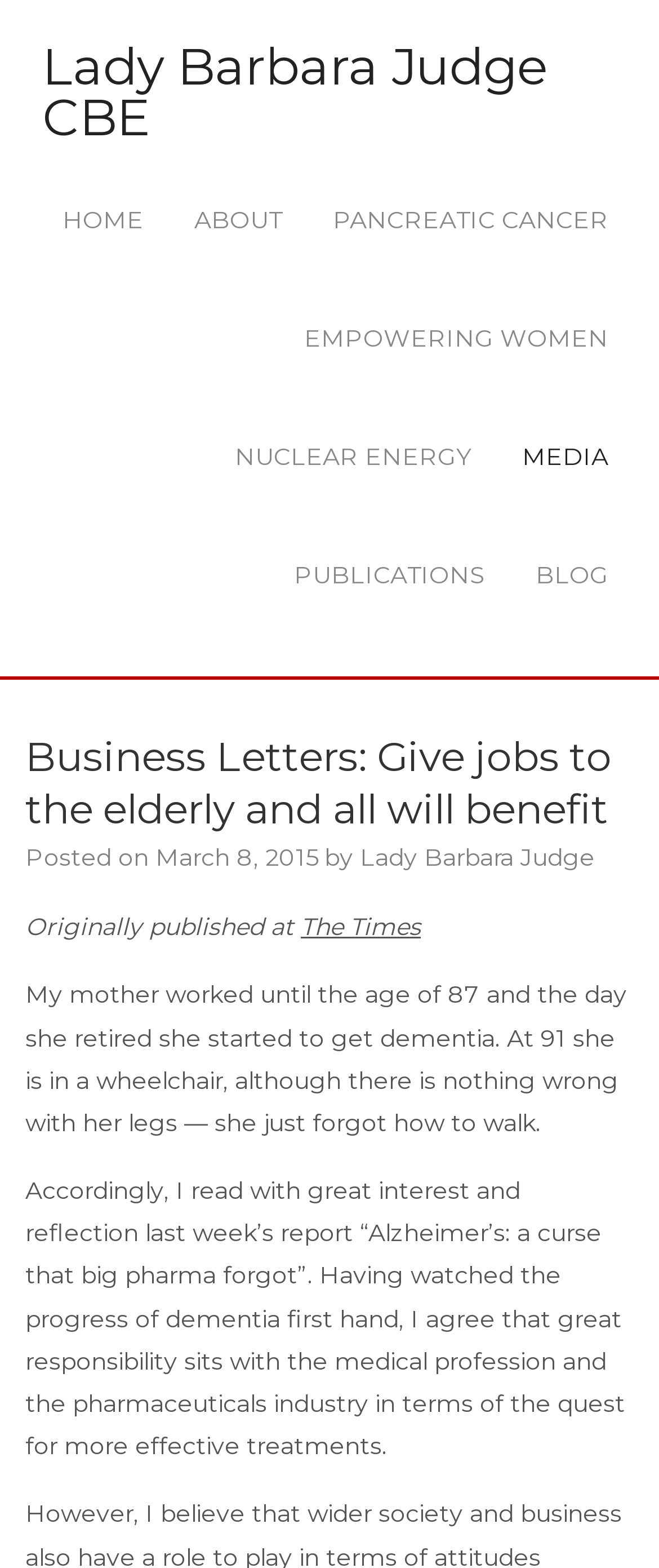Kindly provide the bounding box coordinates of the section you need to click on to fulfill the given instruction: "Click the HOME link".

[0.056, 0.102, 0.256, 0.178]